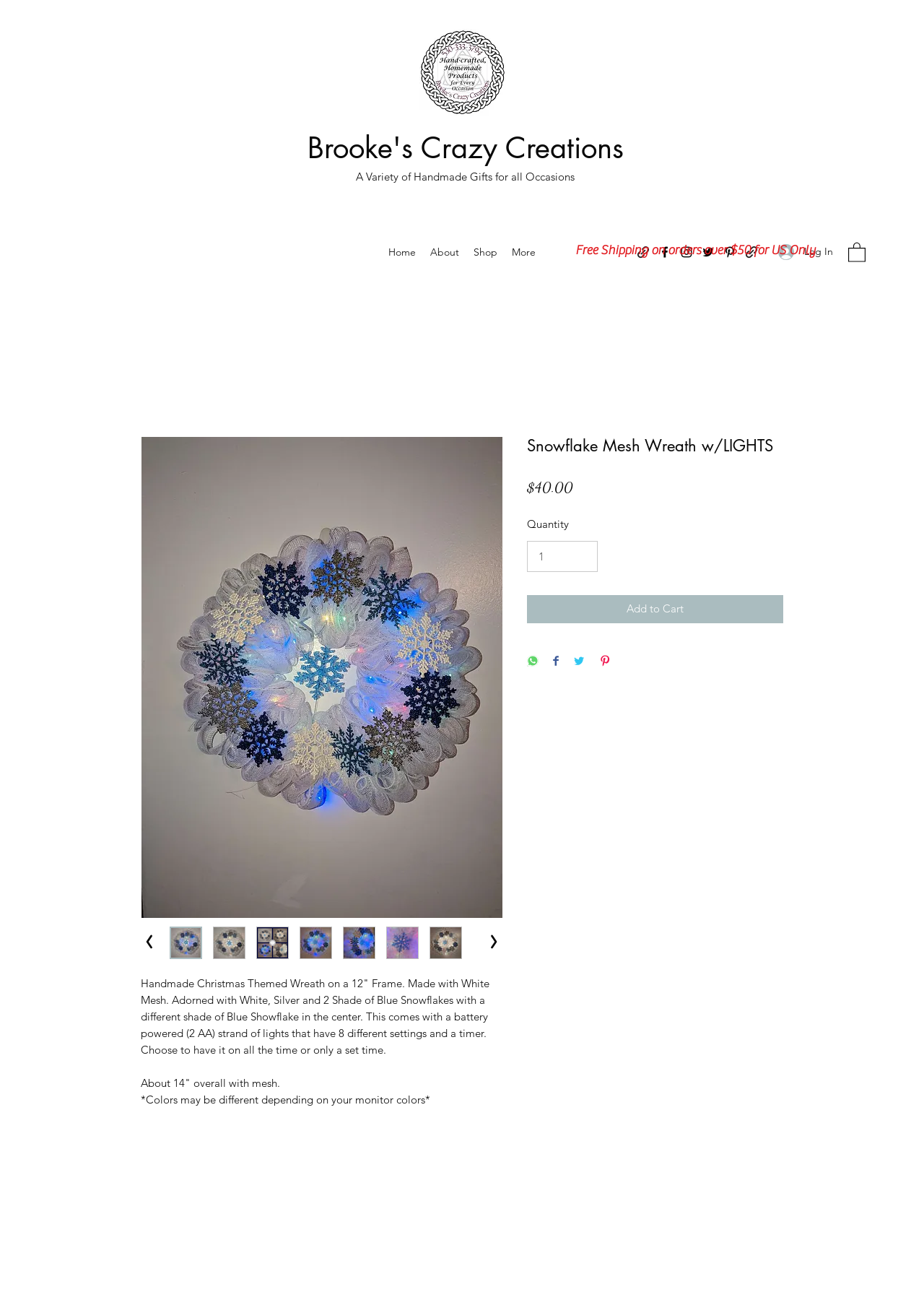Please identify the bounding box coordinates of the region to click in order to complete the given instruction: "View the 'Snowflake Mesh Wreath w/LIGHTS' product". The coordinates should be four float numbers between 0 and 1, i.e., [left, top, right, bottom].

[0.152, 0.255, 0.848, 0.883]